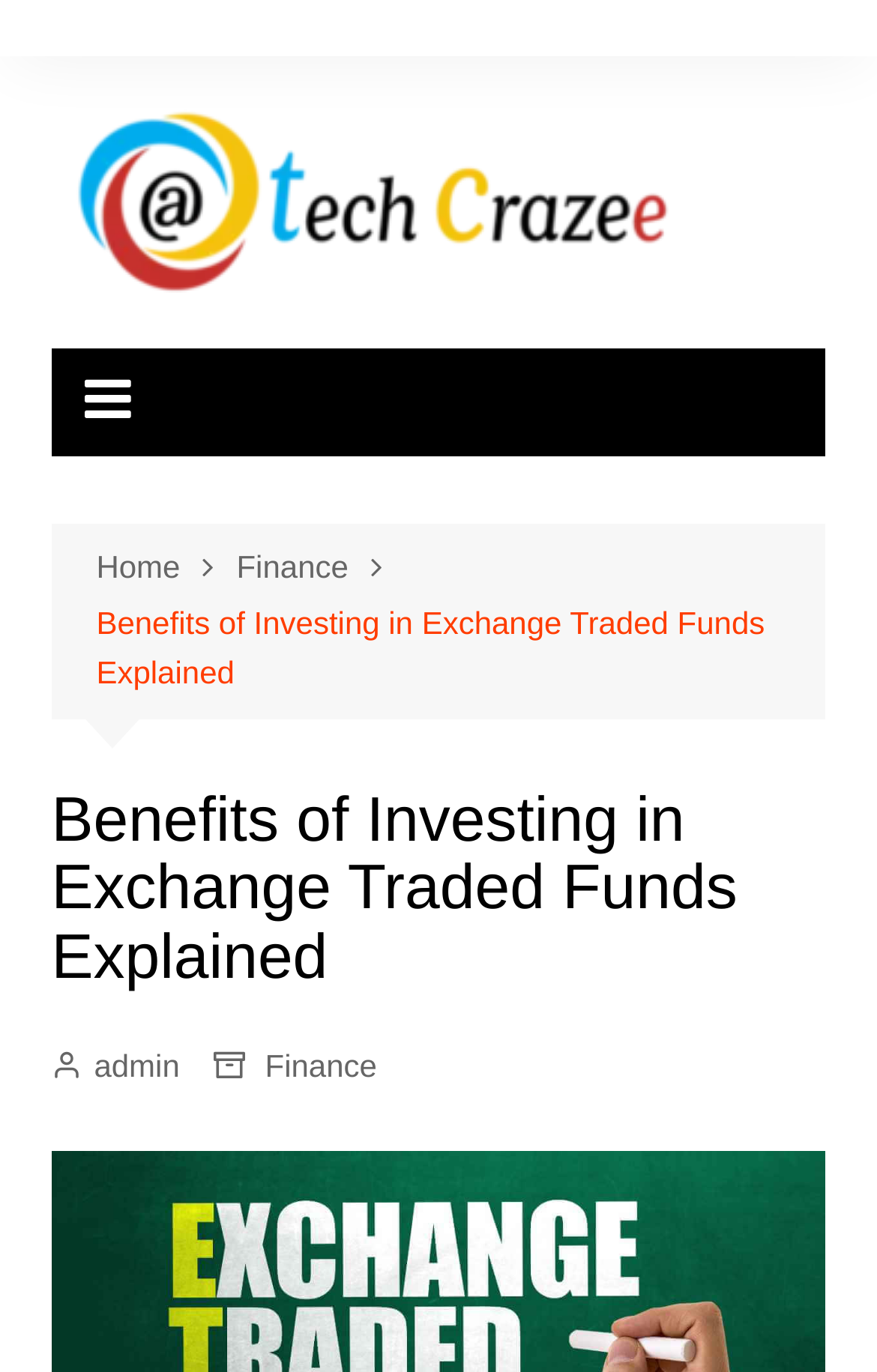Determine the bounding box coordinates for the HTML element mentioned in the following description: "Finance". The coordinates should be a list of four floats ranging from 0 to 1, represented as [left, top, right, bottom].

[0.302, 0.759, 0.43, 0.795]